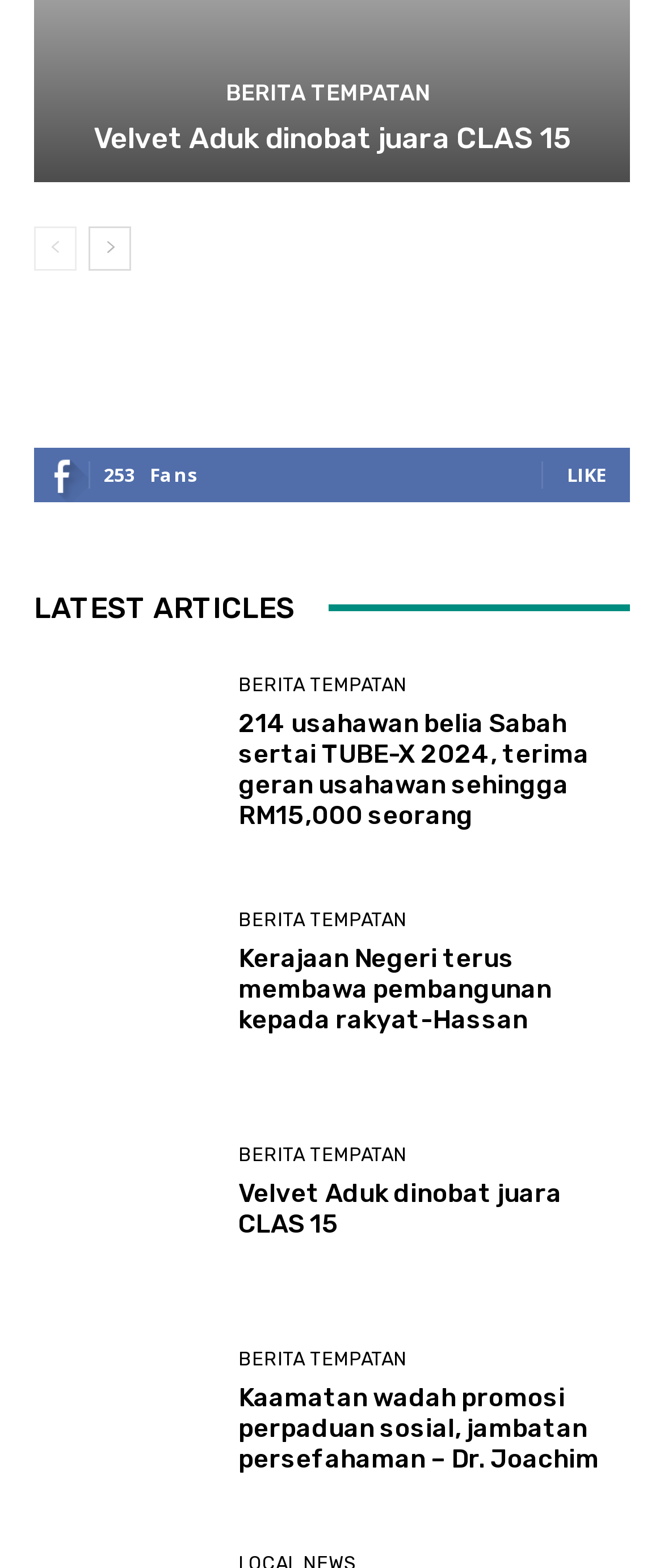How many articles are listed on this page?
Using the image as a reference, answer with just one word or a short phrase.

8